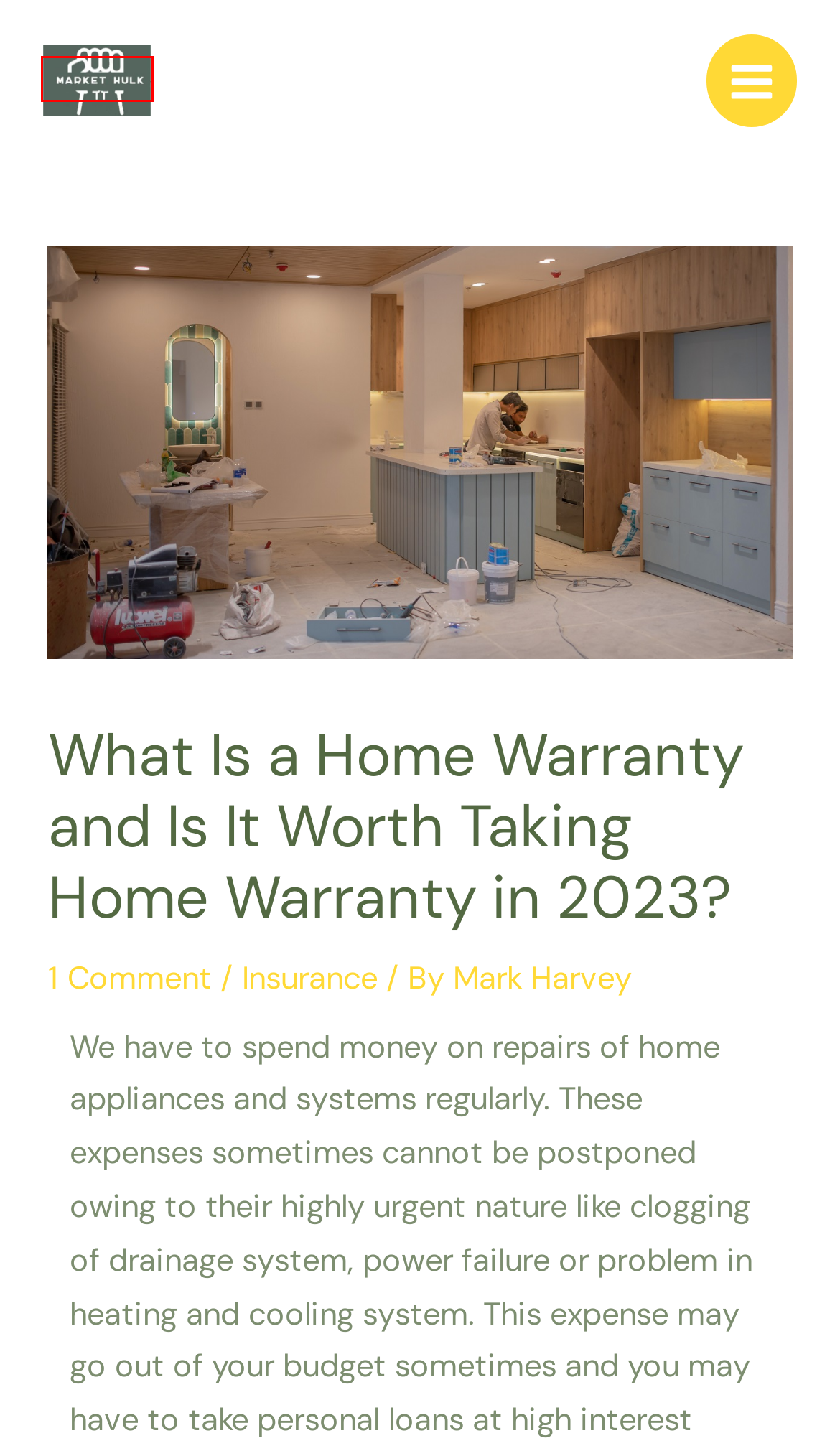You have a screenshot of a webpage with a red rectangle bounding box around a UI element. Choose the best description that matches the new page after clicking the element within the bounding box. The candidate descriptions are:
A. MarketHulk -
B. 12 Old-School Money Making Hobbies
C. Switch To High Yield Savings Account (HYSA) For Higher APY
D. First Premier Home Warranty: Home
E. Insurance - MarketHulk
F. Personal finance - MarketHulk
G. AFC: Hassle-Free Home Warranty Coverage | AFC Home Warranty
H. Tips for choosing the best loan option

A